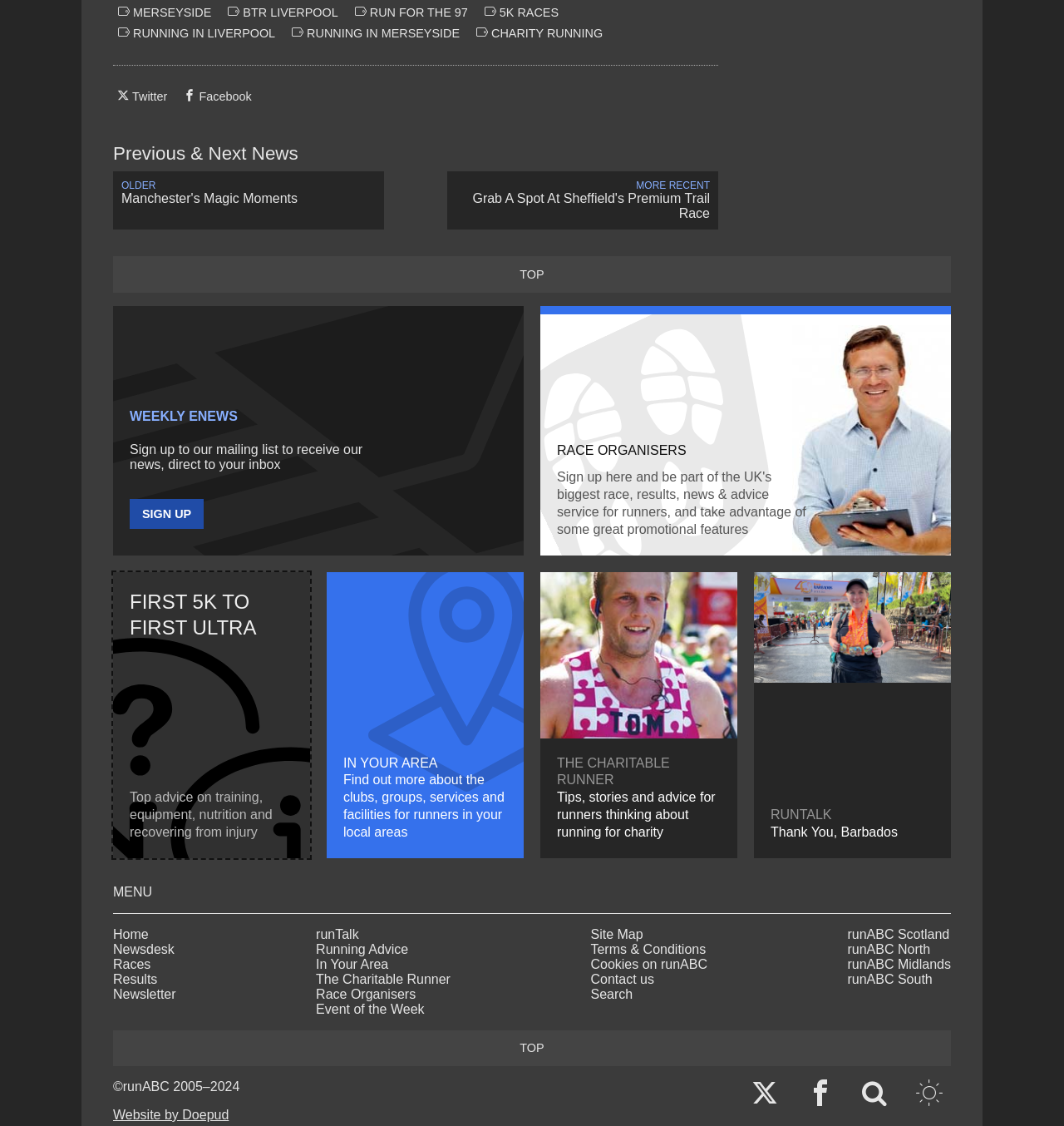Given the element description, predict the bounding box coordinates in the format (top-left x, top-left y, bottom-right x, bottom-right y). Make sure all values are between 0 and 1. Here is the element description: merseyside

[0.107, 0.001, 0.203, 0.02]